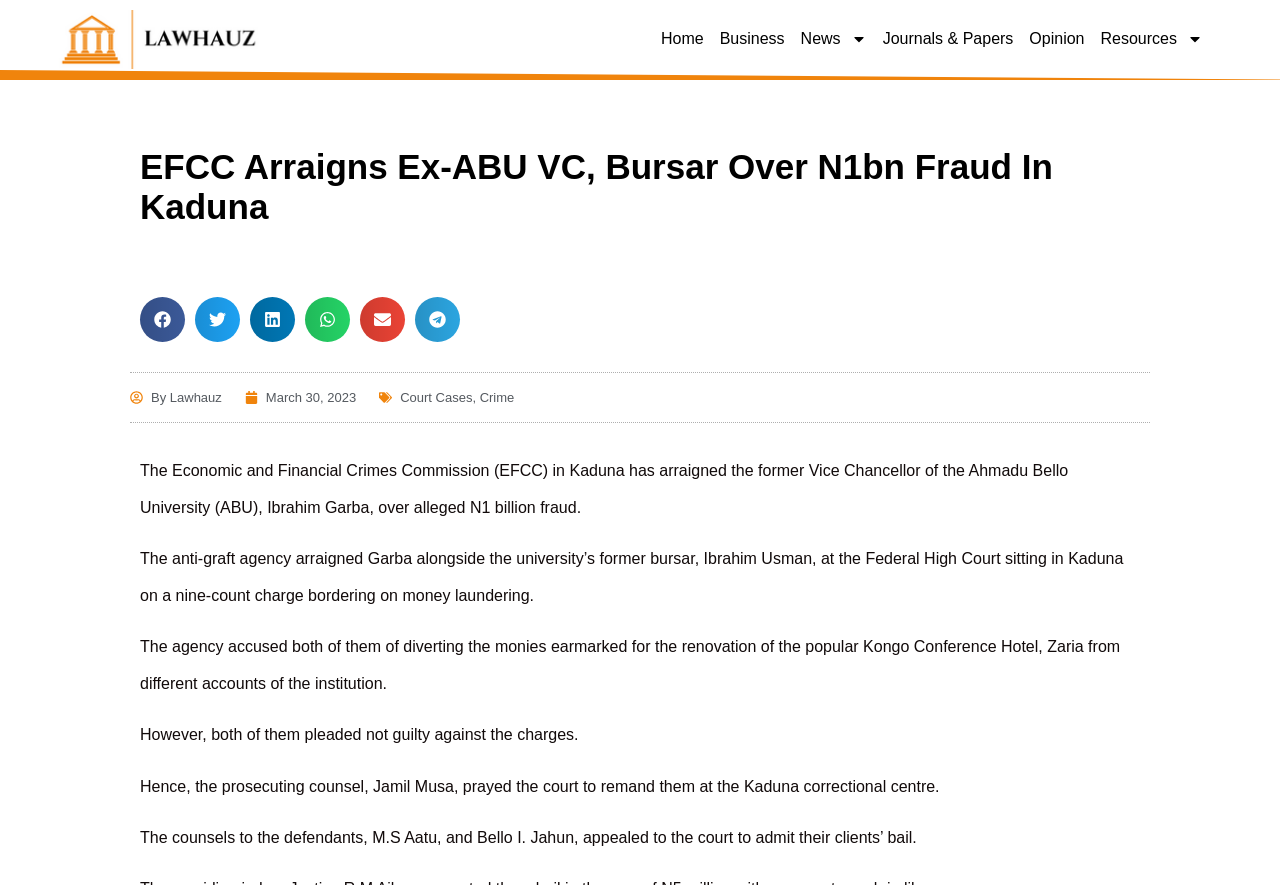Find the bounding box coordinates of the element to click in order to complete the given instruction: "View Court Cases."

[0.313, 0.441, 0.369, 0.458]